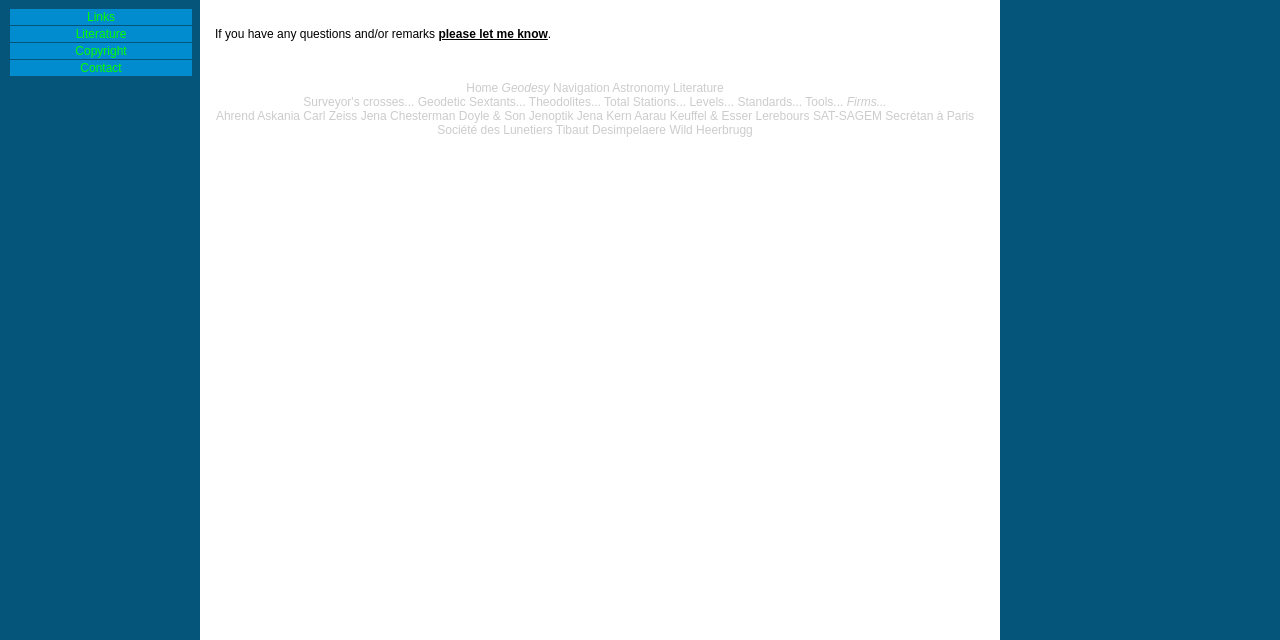Given the following UI element description: "Geodetic Sextants...", find the bounding box coordinates in the webpage screenshot.

[0.326, 0.149, 0.411, 0.171]